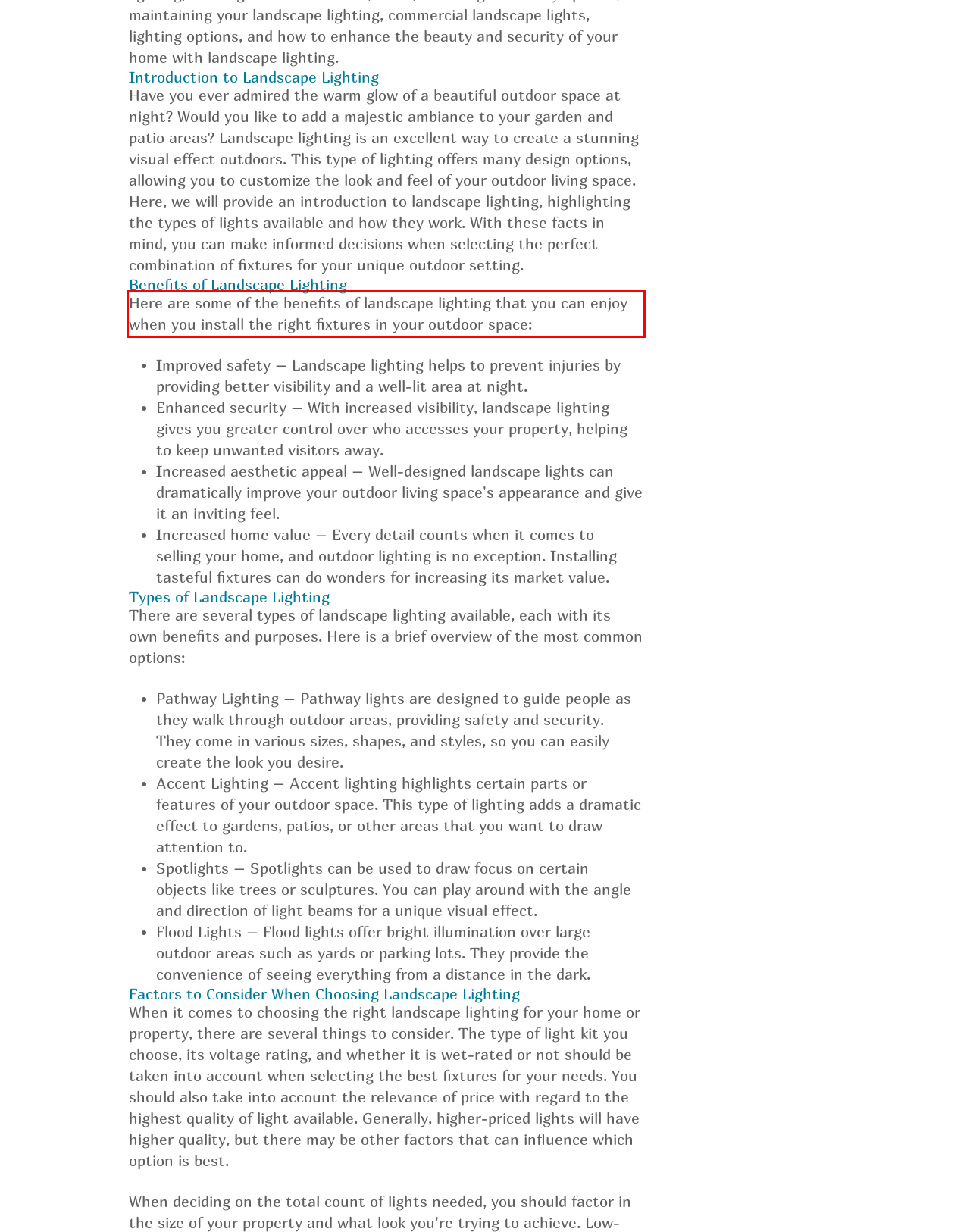Extract and provide the text found inside the red rectangle in the screenshot of the webpage.

Here are some of the benefits of landscape lighting that you can enjoy when you install the right fixtures in your outdoor space: